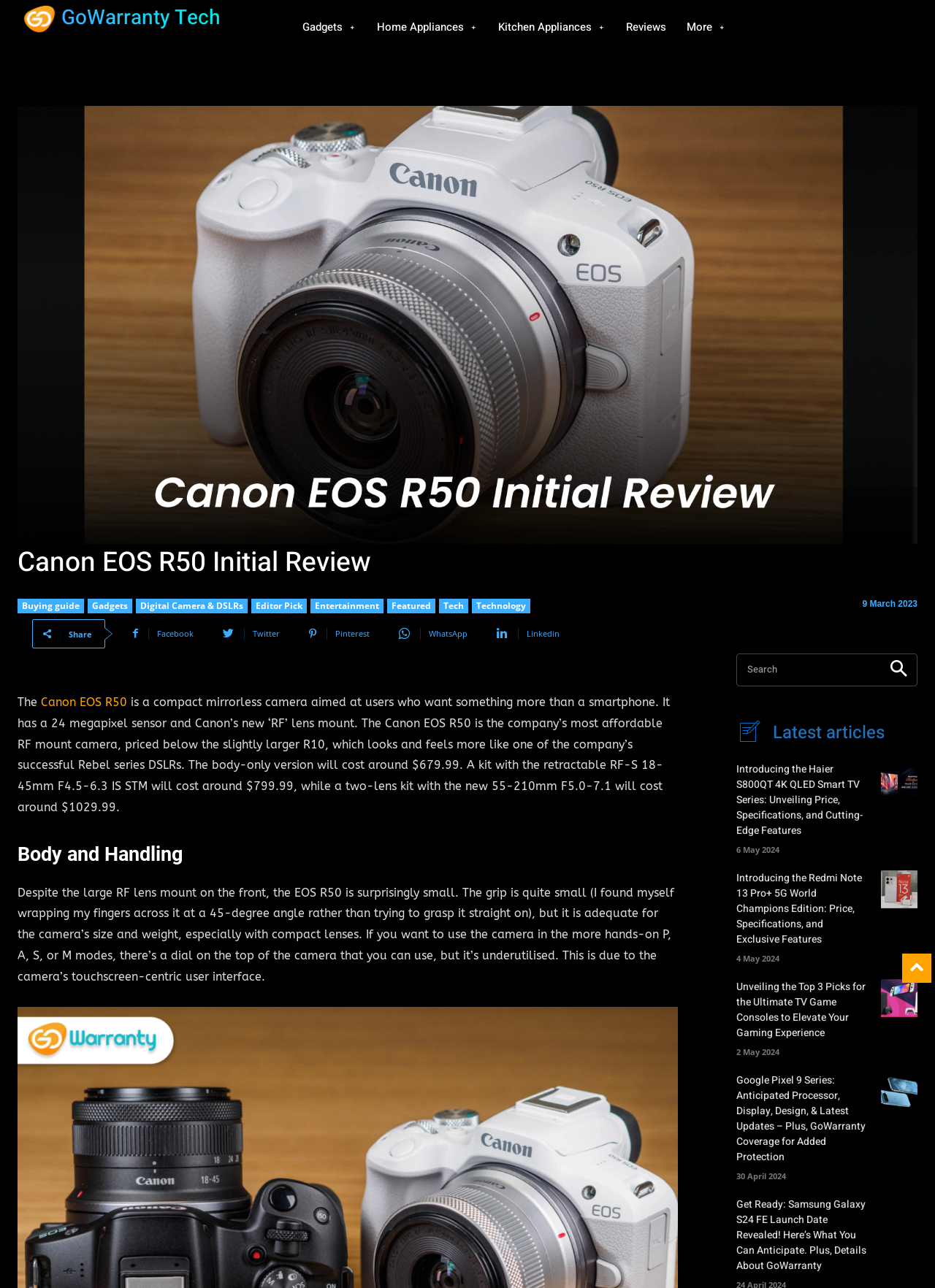What is the name of the camera reviewed?
Refer to the screenshot and respond with a concise word or phrase.

Canon EOS R50